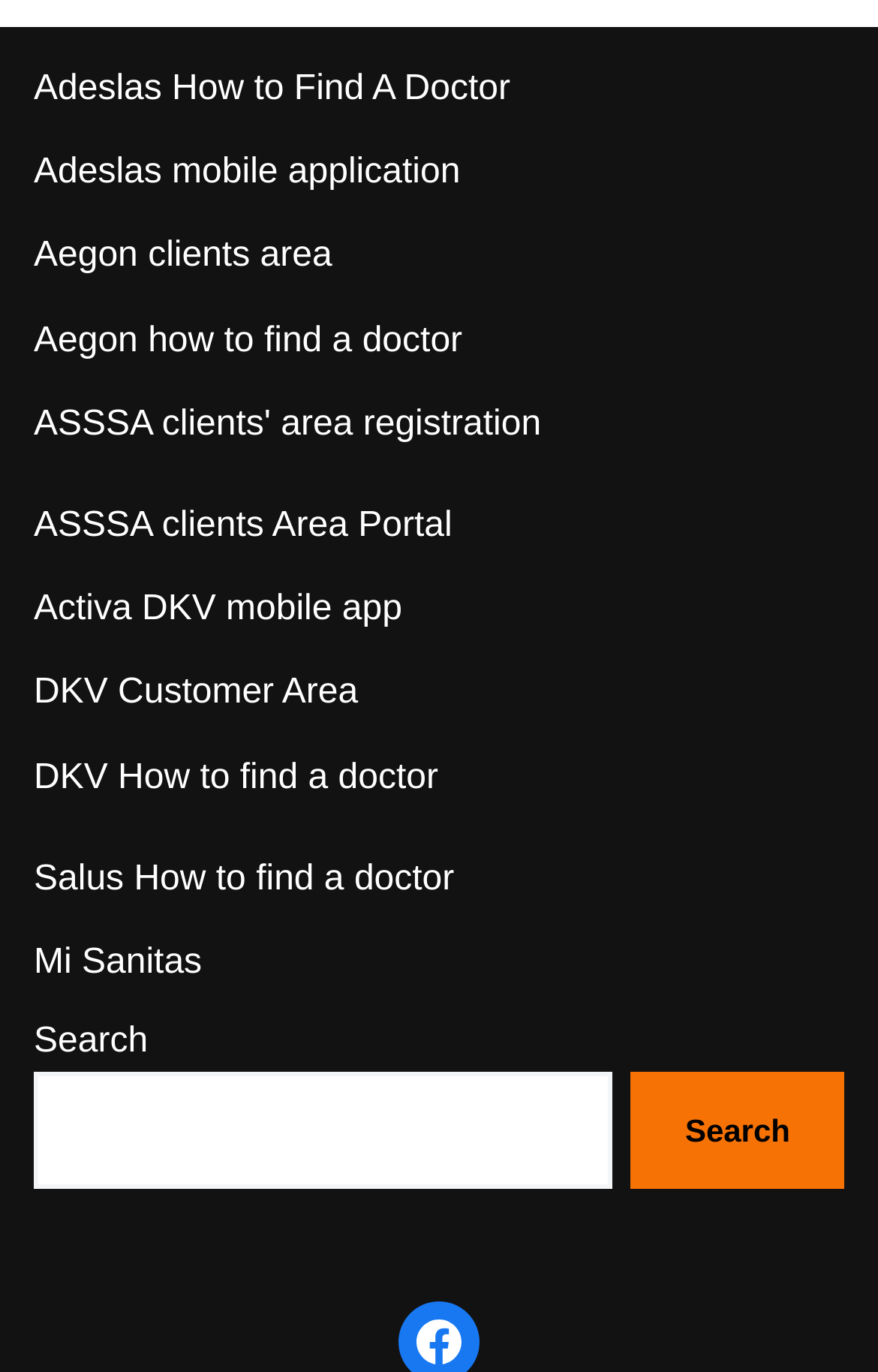From the screenshot, find the bounding box of the UI element matching this description: "Search". Supply the bounding box coordinates in the form [left, top, right, bottom], each a float between 0 and 1.

[0.719, 0.782, 0.962, 0.866]